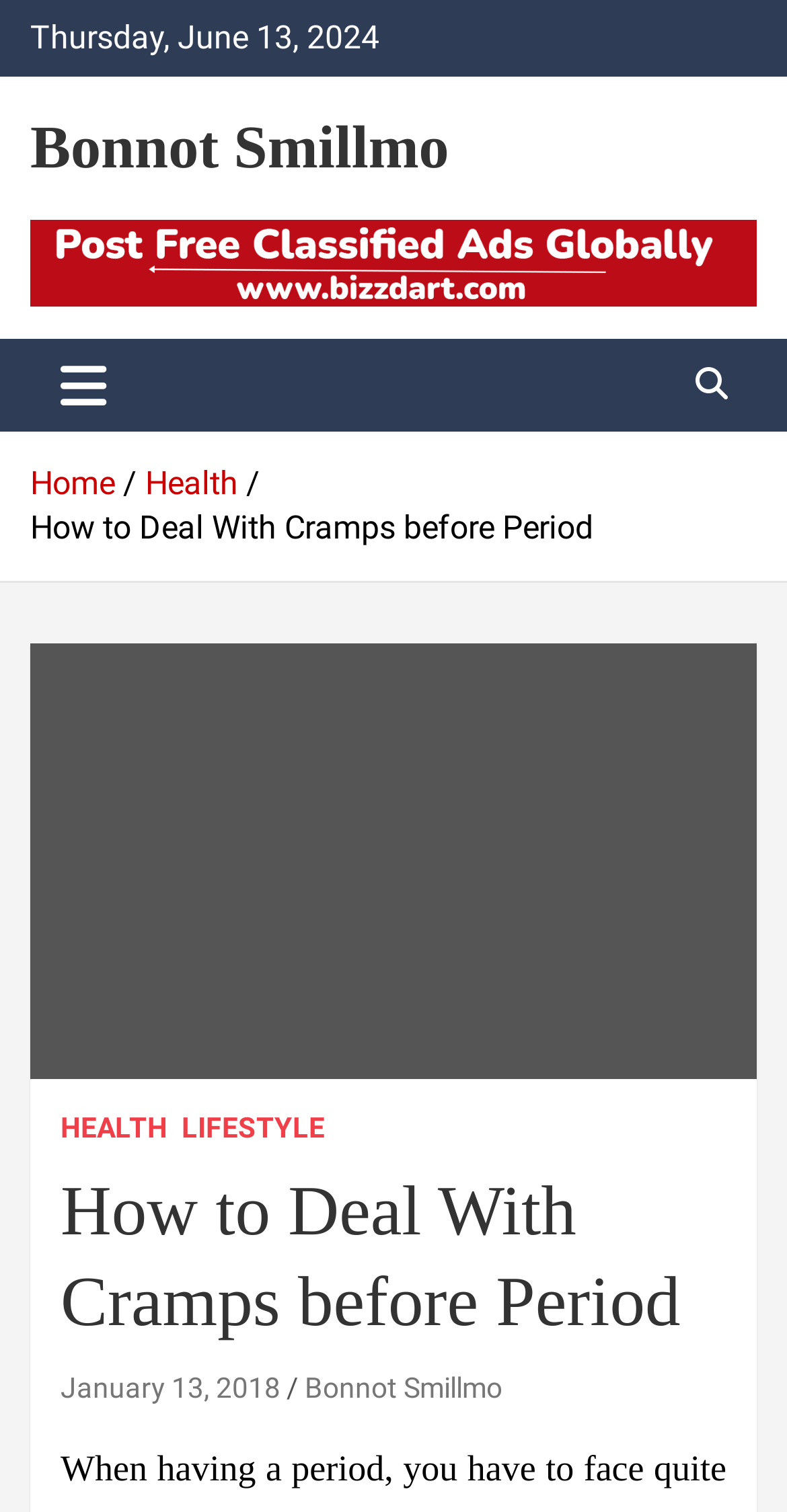Determine the bounding box coordinates of the section I need to click to execute the following instruction: "go to home page". Provide the coordinates as four float numbers between 0 and 1, i.e., [left, top, right, bottom].

[0.038, 0.306, 0.146, 0.332]